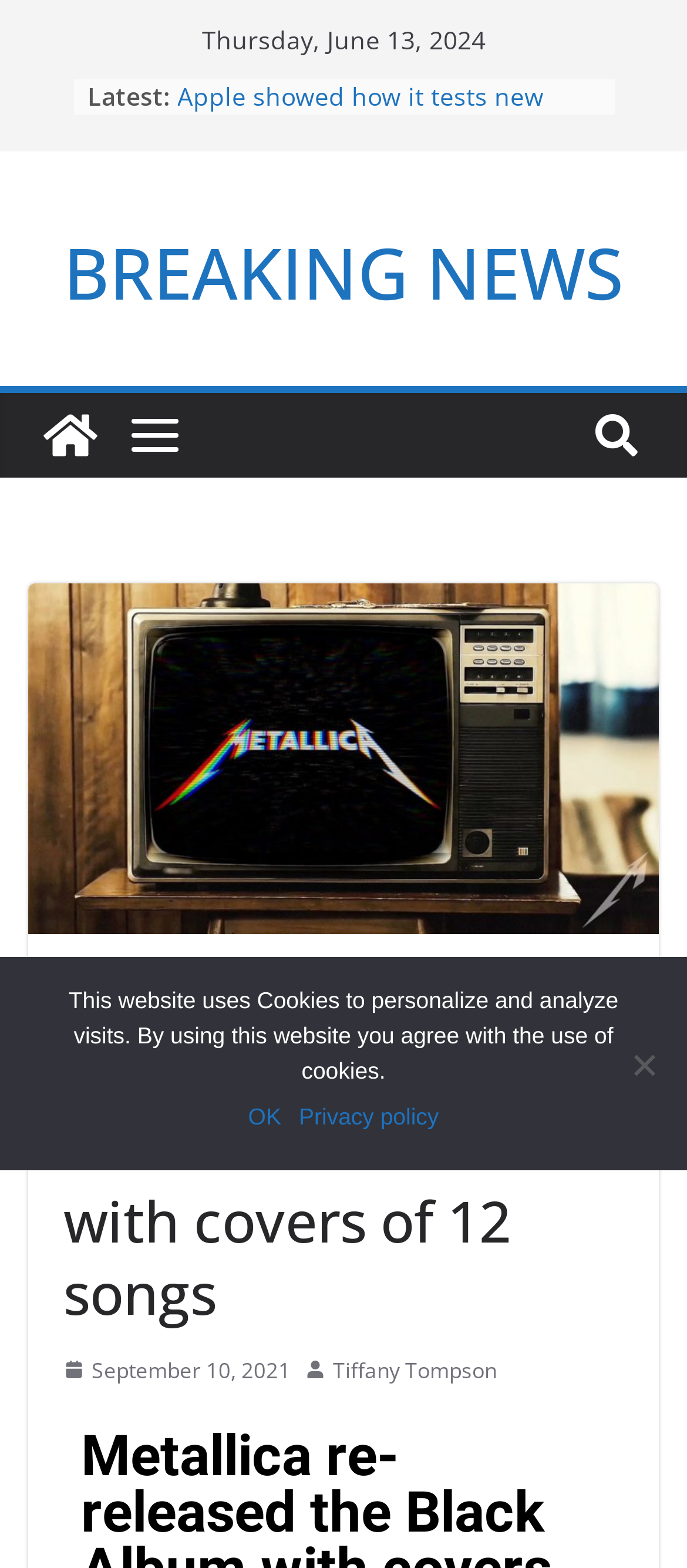Determine the bounding box coordinates of the element's region needed to click to follow the instruction: "Check the entertainment news". Provide these coordinates as four float numbers between 0 and 1, formatted as [left, top, right, bottom].

[0.092, 0.619, 0.349, 0.648]